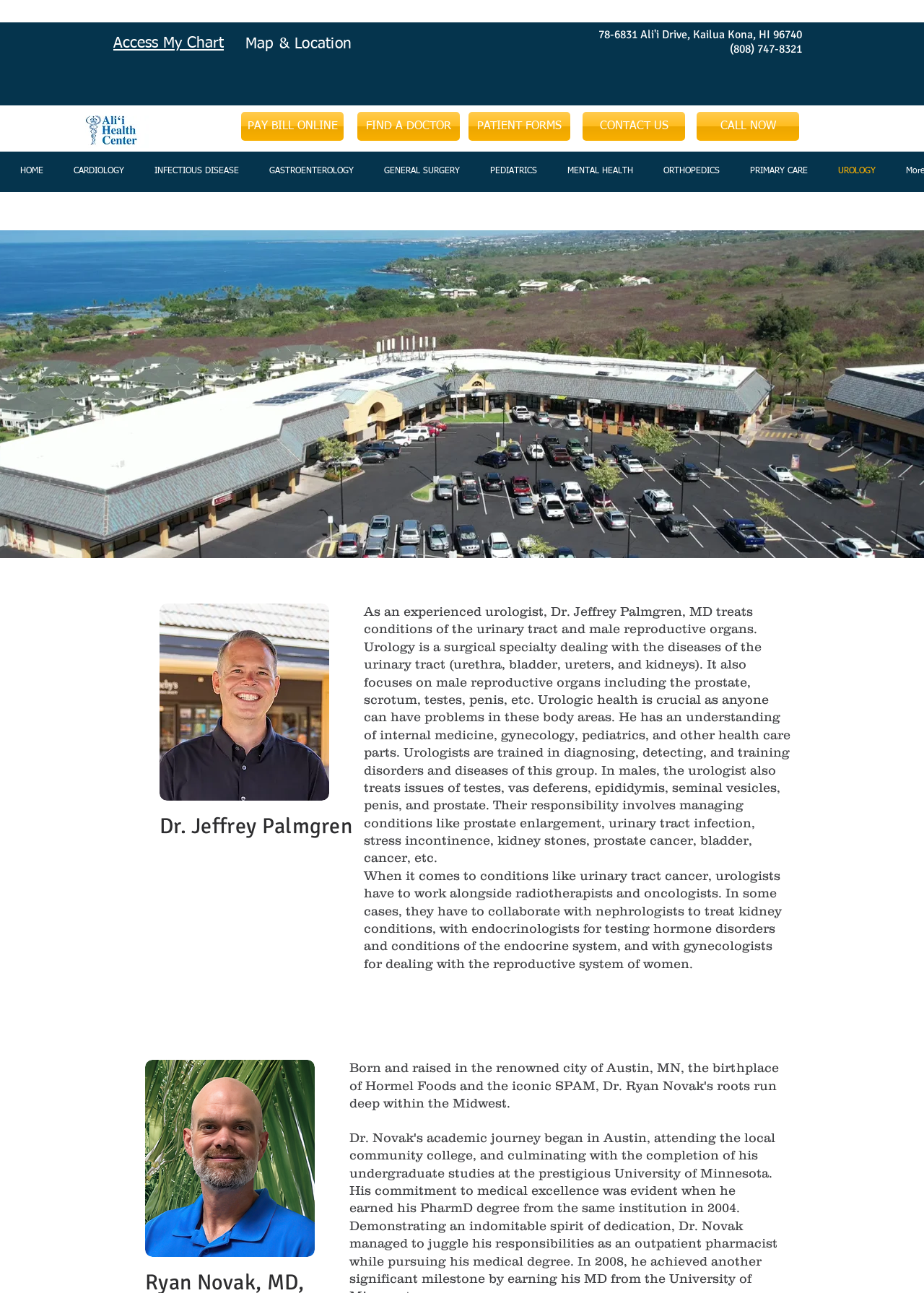How many links are there in the top navigation menu?
Could you answer the question with a detailed and thorough explanation?

I counted the number of link elements in the top navigation menu by looking at the elements with y-coordinates between 0.118 and 0.147. I found 9 link elements with texts 'HOME', 'CARDIOLOGY', 'INFECTIOUS DISEASE', 'GASTROENTEROLOGY', 'GENERAL SURGERY', 'PEDIATRICS', 'MENTAL HEALTH', 'ORTHOPEDICS', and 'PRIMARY CARE'.